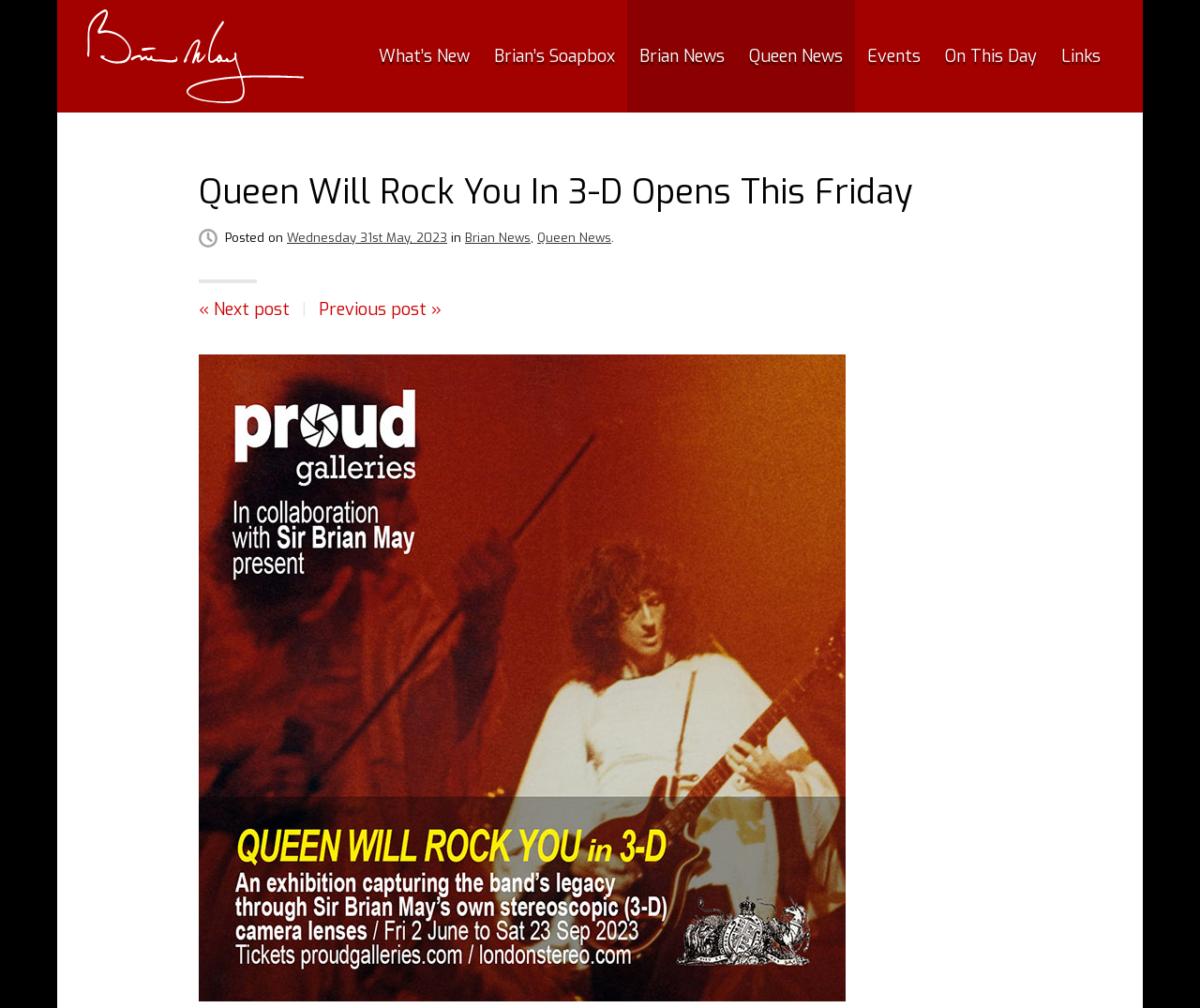Find the bounding box coordinates of the clickable area required to complete the following action: "view previous post".

[0.266, 0.296, 0.368, 0.318]